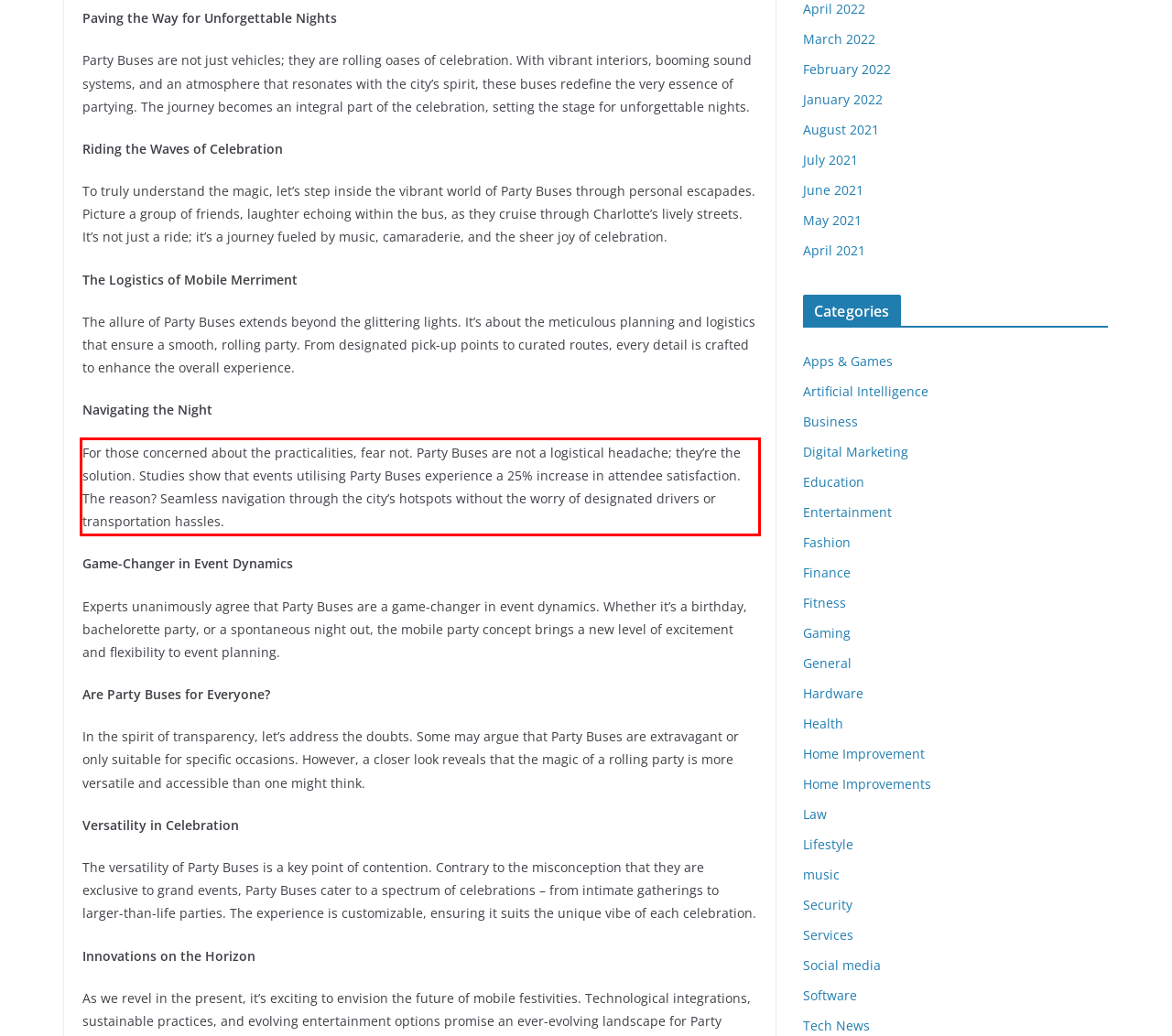Given the screenshot of a webpage, identify the red rectangle bounding box and recognize the text content inside it, generating the extracted text.

For those concerned about the practicalities, fear not. Party Buses are not a logistical headache; they’re the solution. Studies show that events utilising Party Buses experience a 25% increase in attendee satisfaction. The reason? Seamless navigation through the city’s hotspots without the worry of designated drivers or transportation hassles.